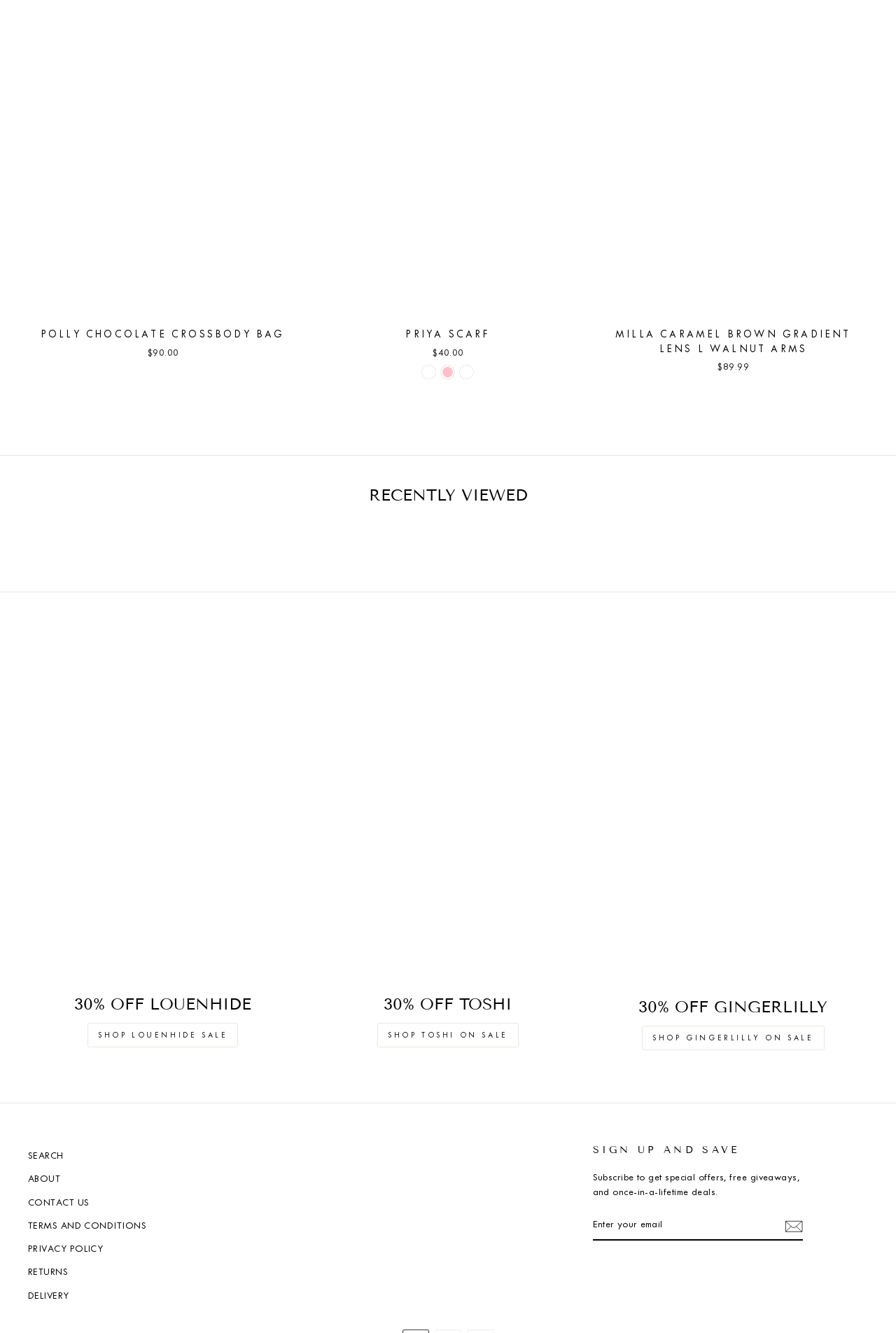Identify the bounding box coordinates of the region I need to click to complete this instruction: "View recently viewed products".

[0.031, 0.366, 0.969, 0.378]